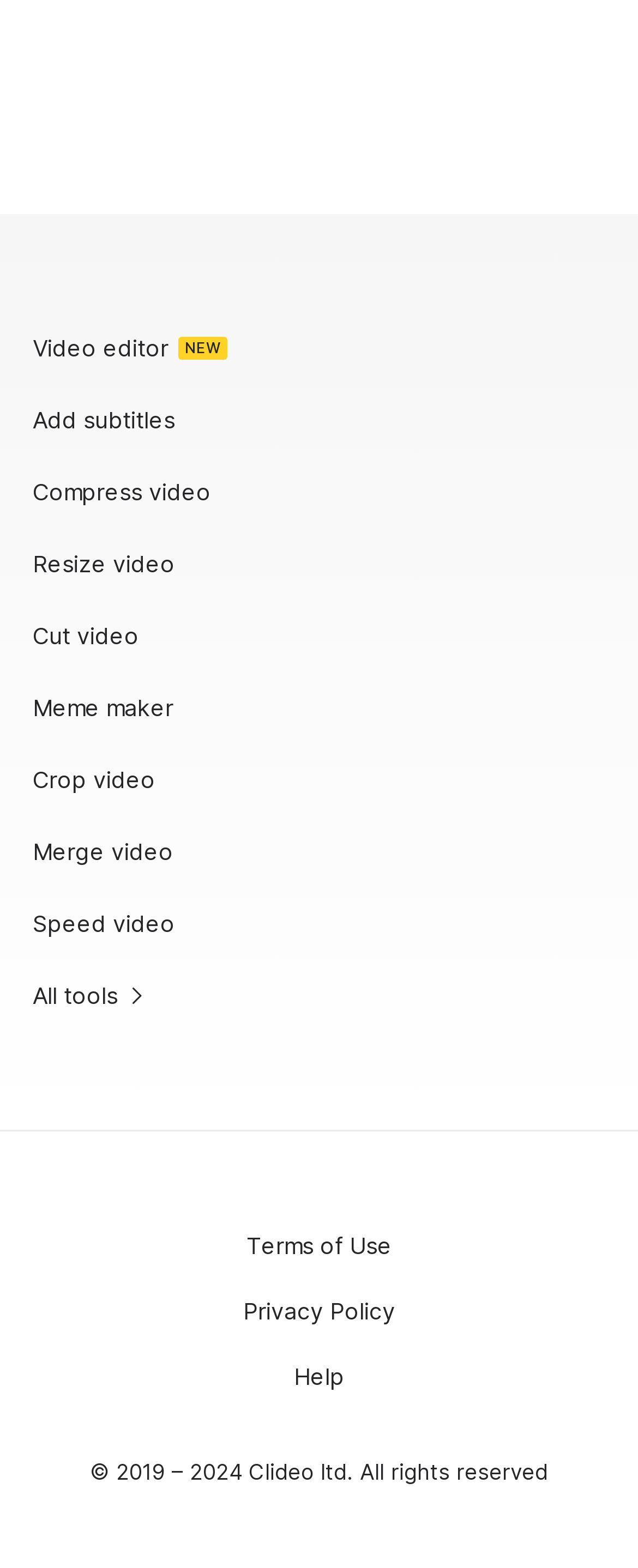Please identify the bounding box coordinates of the area that needs to be clicked to fulfill the following instruction: "Compress a video."

[0.0, 0.291, 1.0, 0.337]